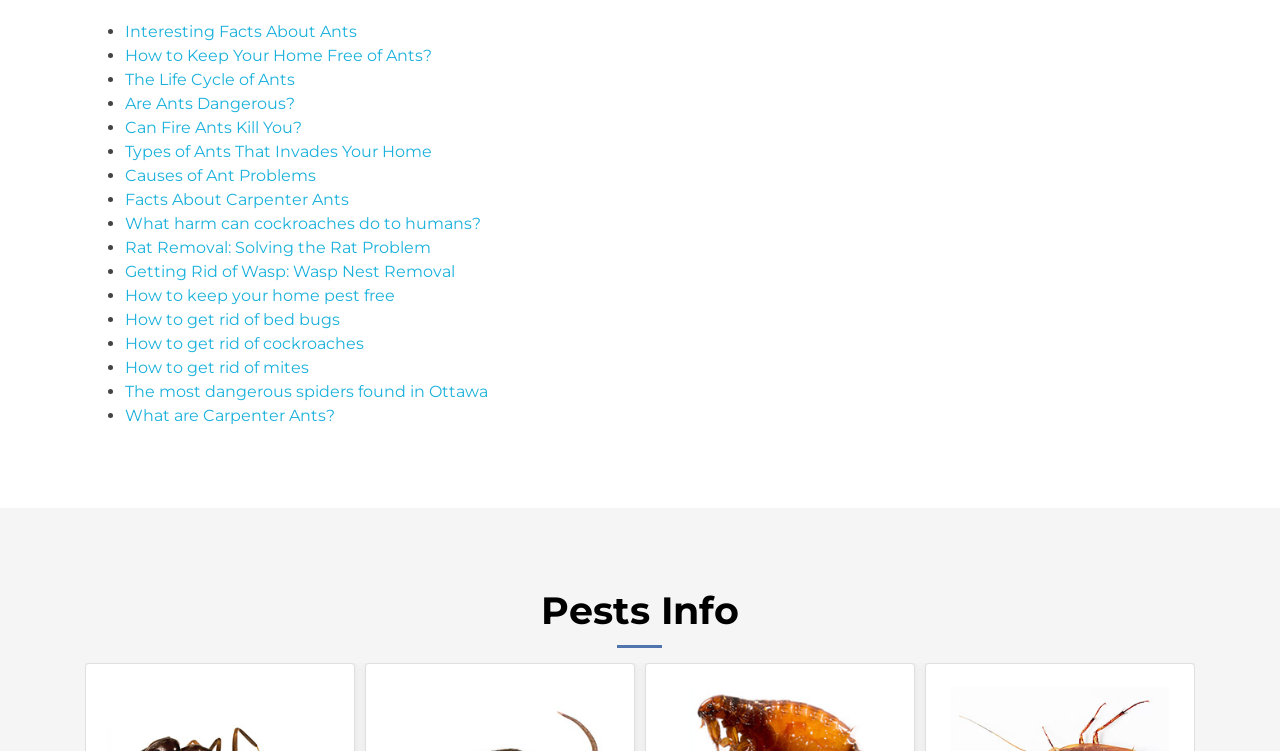Please identify the bounding box coordinates of the element I should click to complete this instruction: 'Explore the life cycle of ants'. The coordinates should be given as four float numbers between 0 and 1, like this: [left, top, right, bottom].

[0.098, 0.093, 0.23, 0.118]